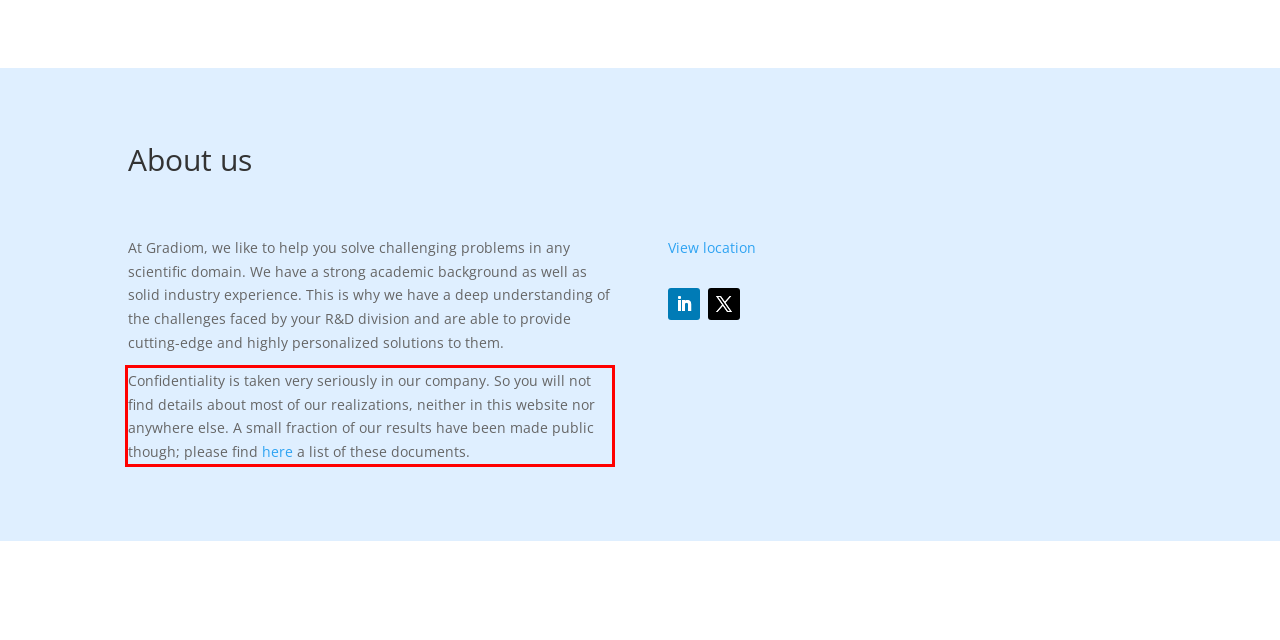Given a screenshot of a webpage containing a red rectangle bounding box, extract and provide the text content found within the red bounding box.

Confidentiality is taken very seriously in our company. So you will not find details about most of our realizations, neither in this website nor anywhere else. A small fraction of our results have been made public though; please find here a list of these documents.